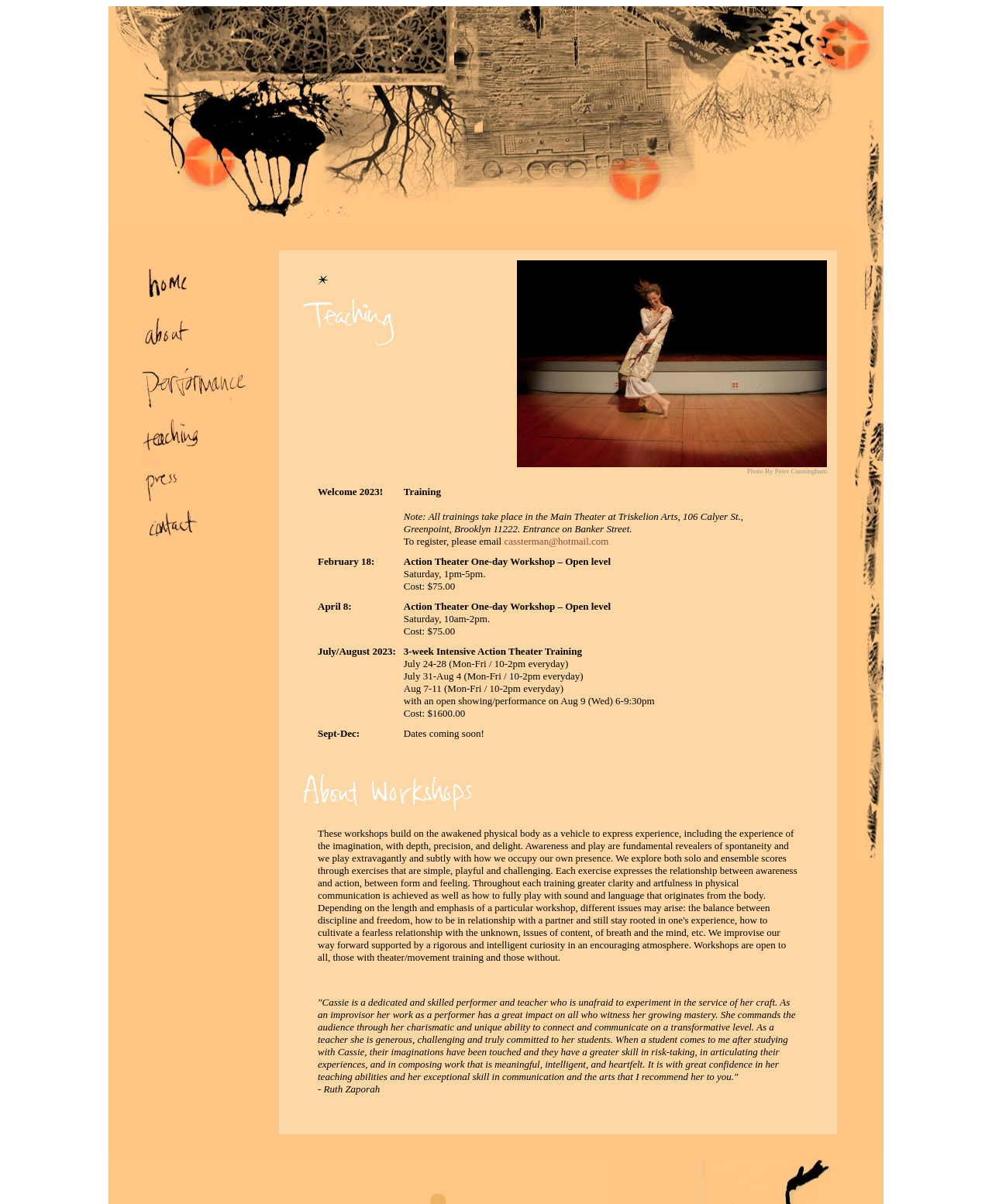Reply to the question below using a single word or brief phrase:
Who recommends Cassie as a teacher?

Ruth Zaporah